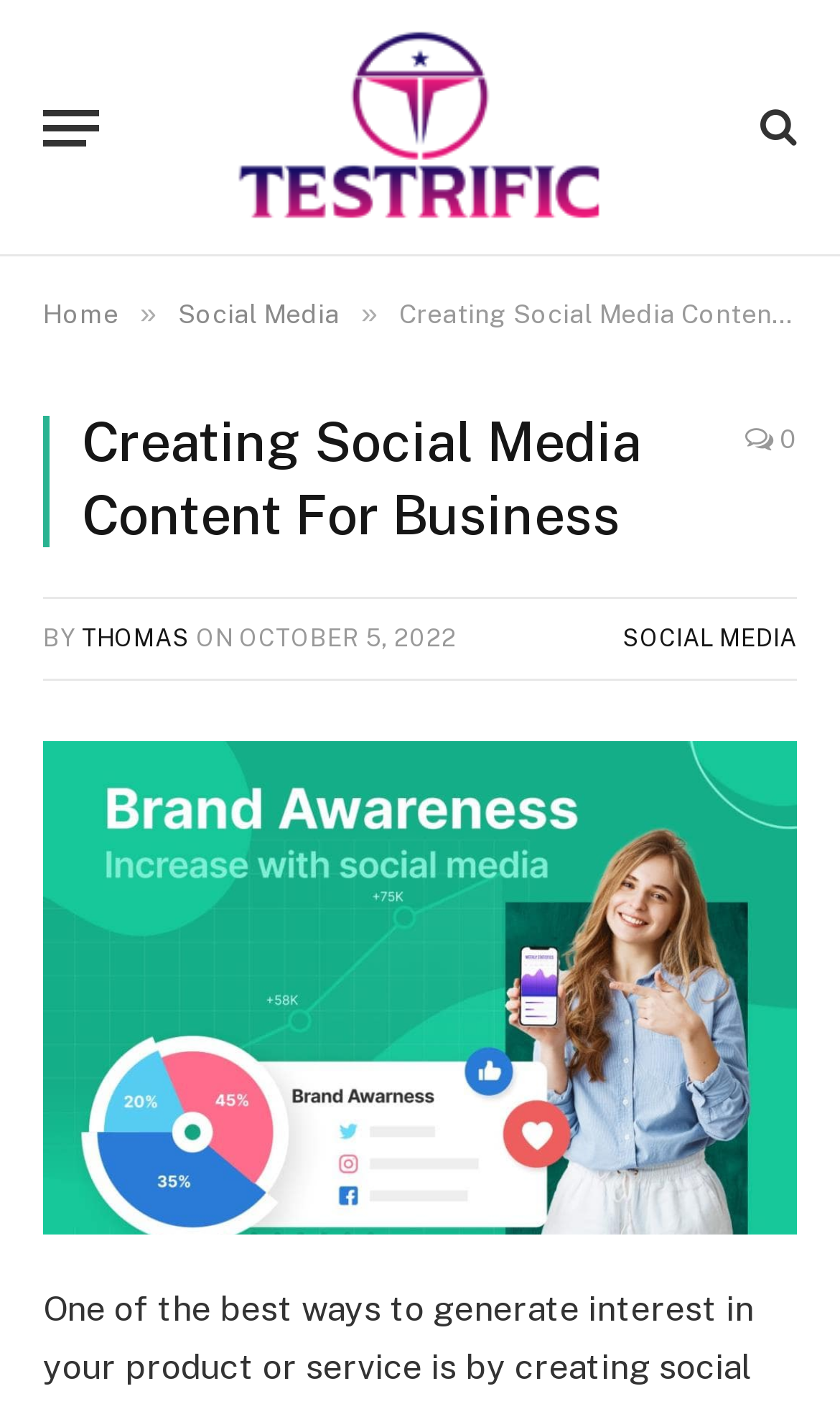What is the category of the article?
Using the details from the image, give an elaborate explanation to answer the question.

By examining the webpage structure, I found the category 'SOCIAL MEDIA' mentioned in the article metadata, specifically in the link element with the text 'SOCIAL MEDIA'.